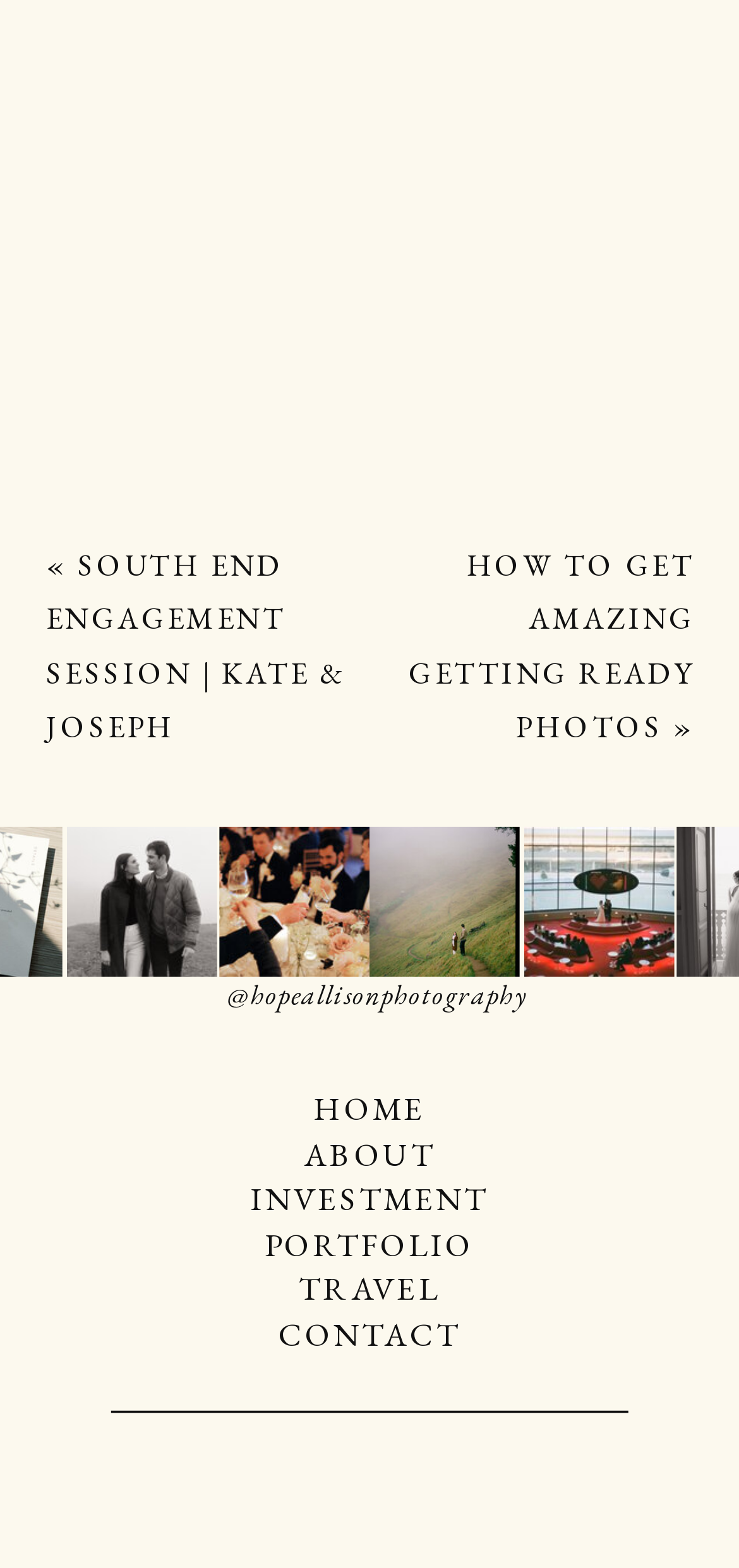Locate the bounding box coordinates of the element's region that should be clicked to carry out the following instruction: "check the portfolio". The coordinates need to be four float numbers between 0 and 1, i.e., [left, top, right, bottom].

[0.358, 0.78, 0.642, 0.806]